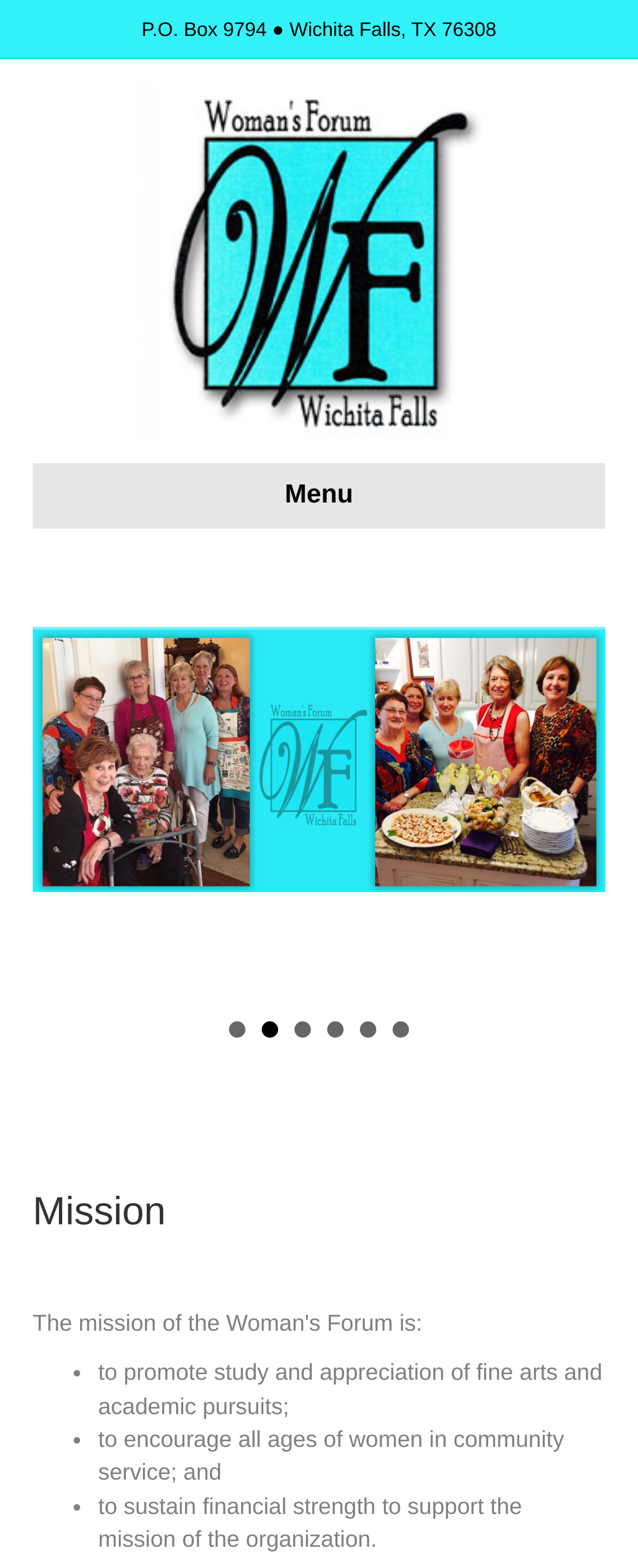Can you find the bounding box coordinates for the element to click on to achieve the instruction: "Read about 'Cheekbone modifications'"?

None